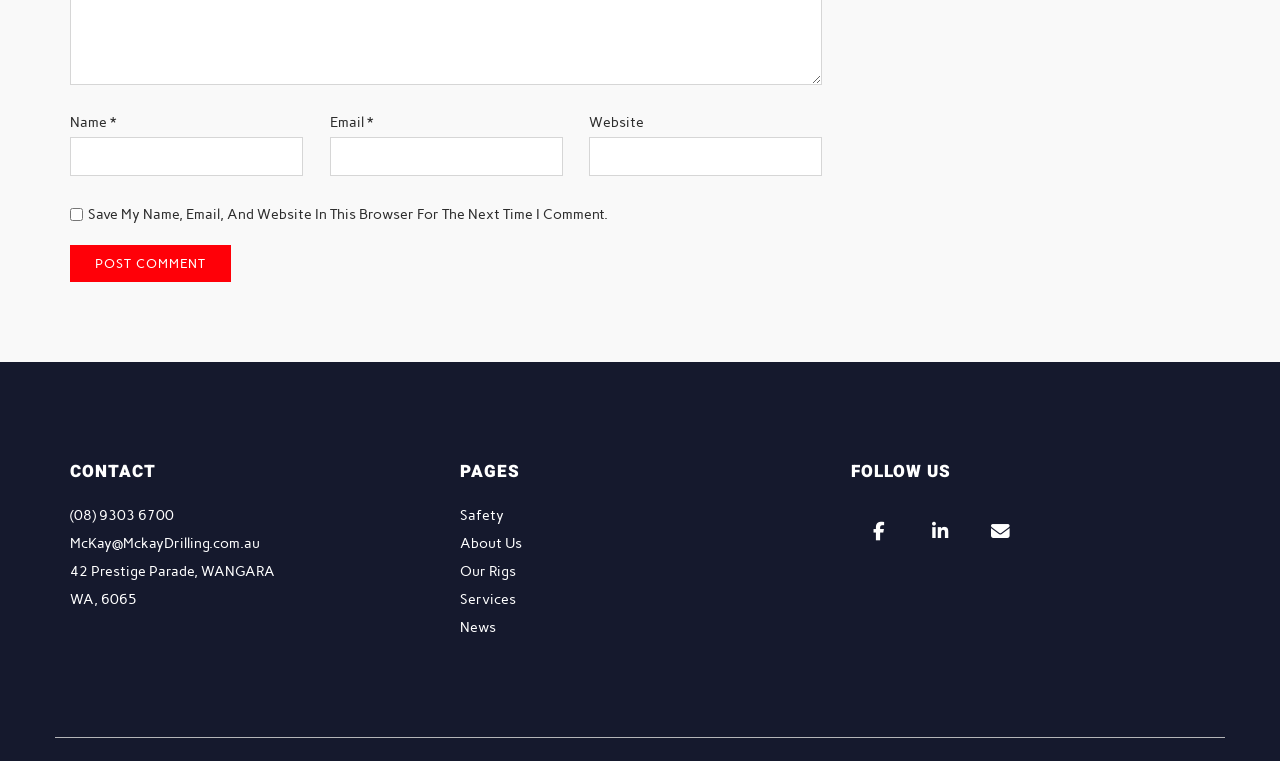What is the purpose of the checkbox?
Identify the answer in the screenshot and reply with a single word or phrase.

Save comment info